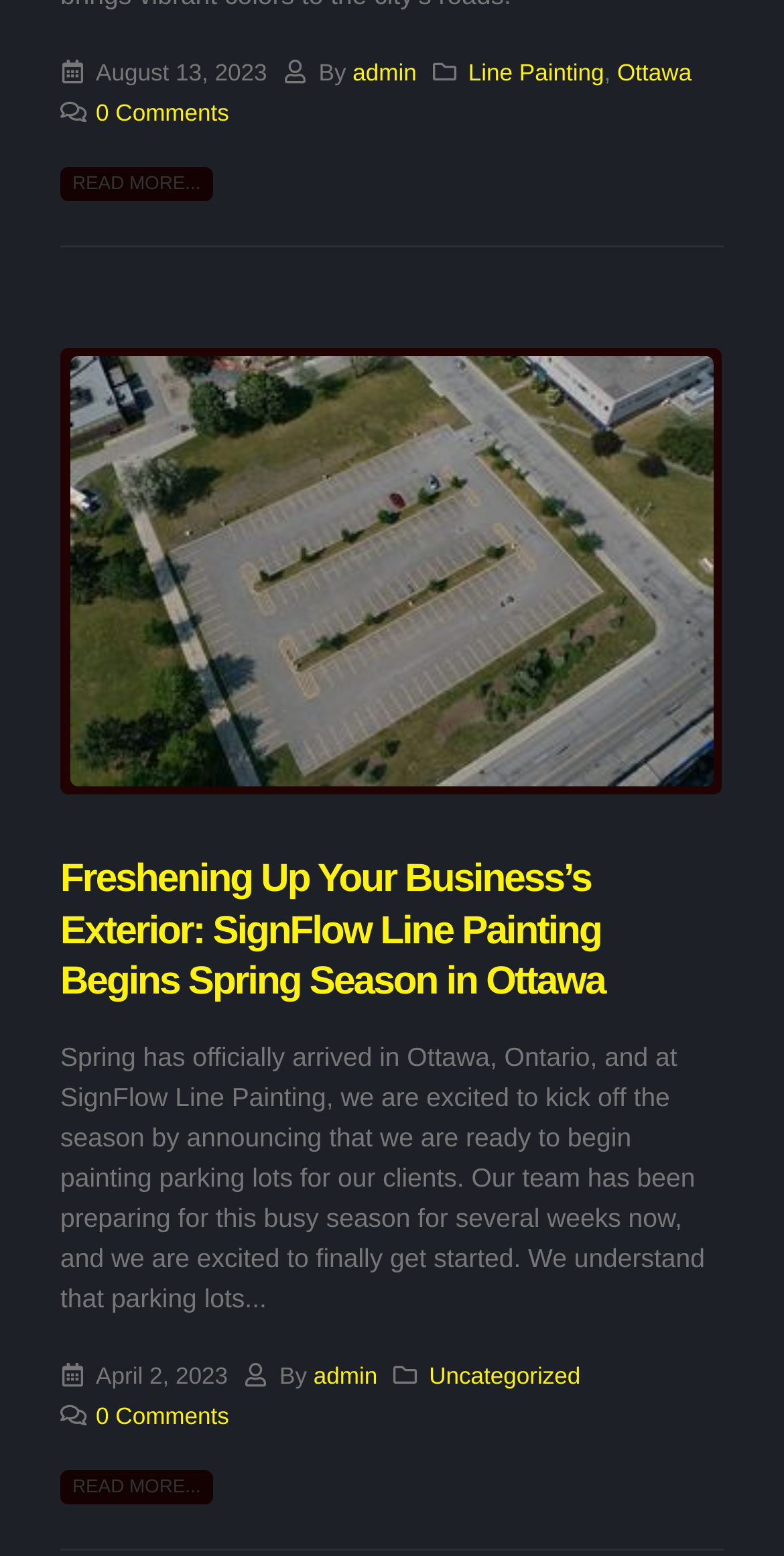Locate the UI element that matches the description 2. Details in the webpage screenshot. Return the bounding box coordinates in the format (top-left x, top-left y, bottom-right x, bottom-right y), with values ranging from 0 to 1.

None